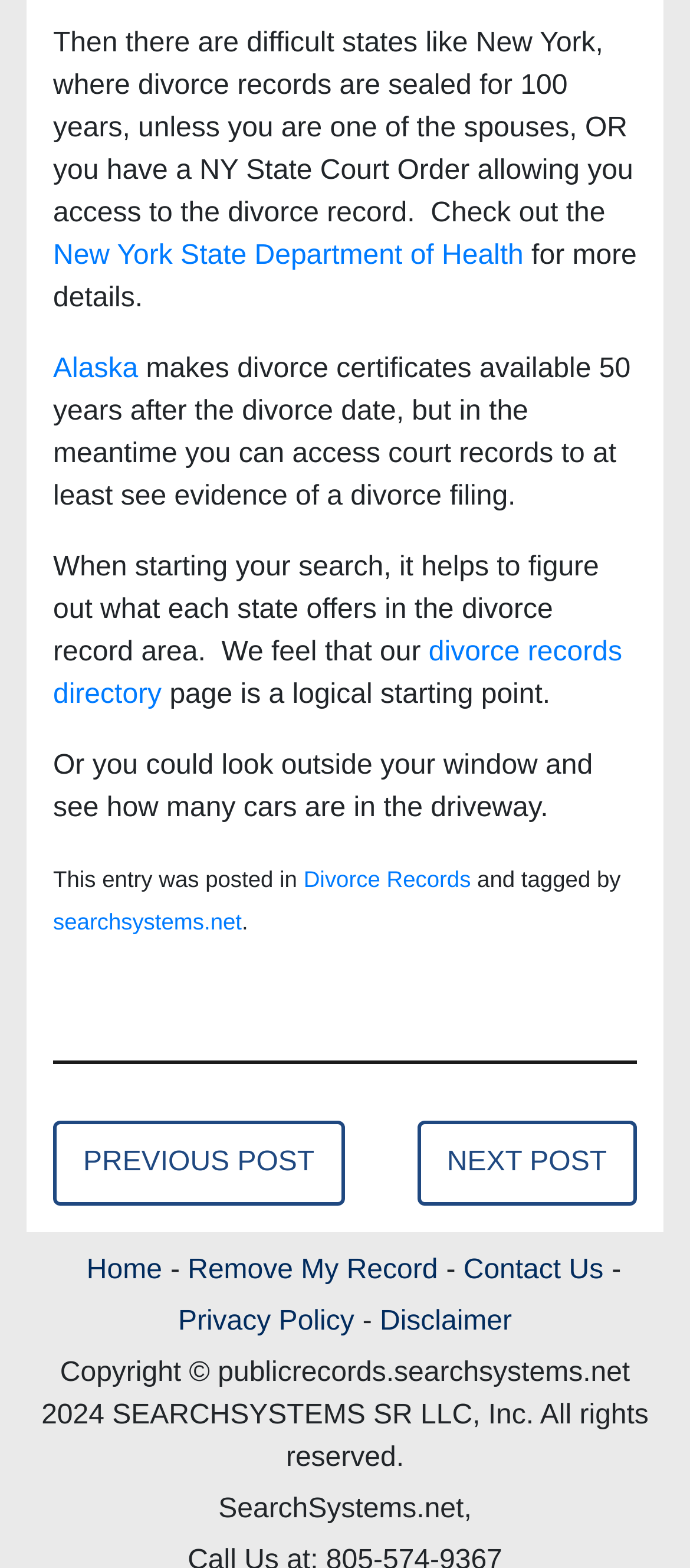Identify the bounding box coordinates of the element to click to follow this instruction: 'access the home page'. Ensure the coordinates are four float values between 0 and 1, provided as [left, top, right, bottom].

[0.125, 0.801, 0.235, 0.82]